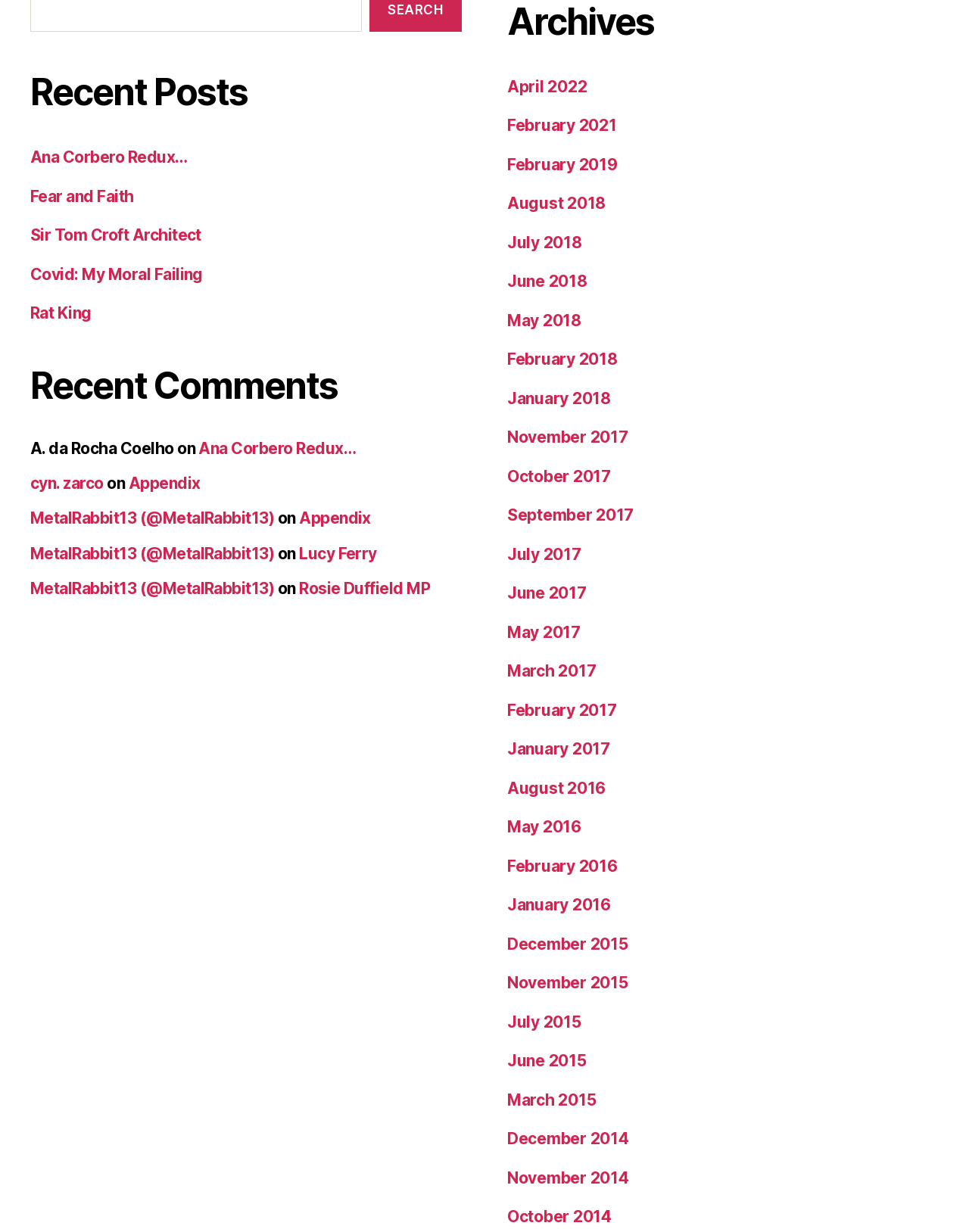Please identify the bounding box coordinates of the area I need to click to accomplish the following instruction: "Read Ana Corbero Redux article".

[0.031, 0.132, 0.193, 0.148]